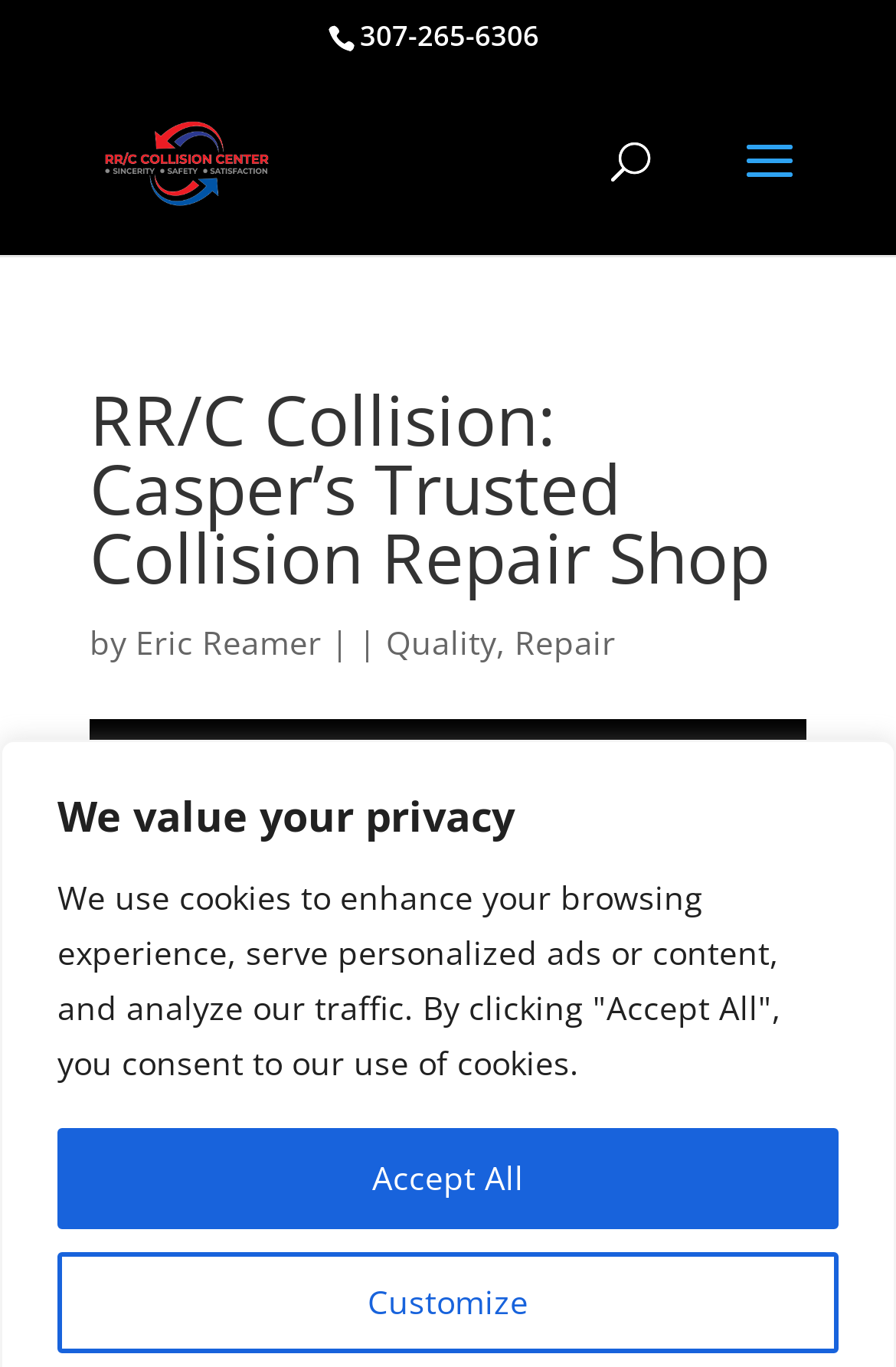Locate the bounding box coordinates of the clickable region necessary to complete the following instruction: "call 307-265-6306". Provide the coordinates in the format of four float numbers between 0 and 1, i.e., [left, top, right, bottom].

[0.401, 0.012, 0.601, 0.04]